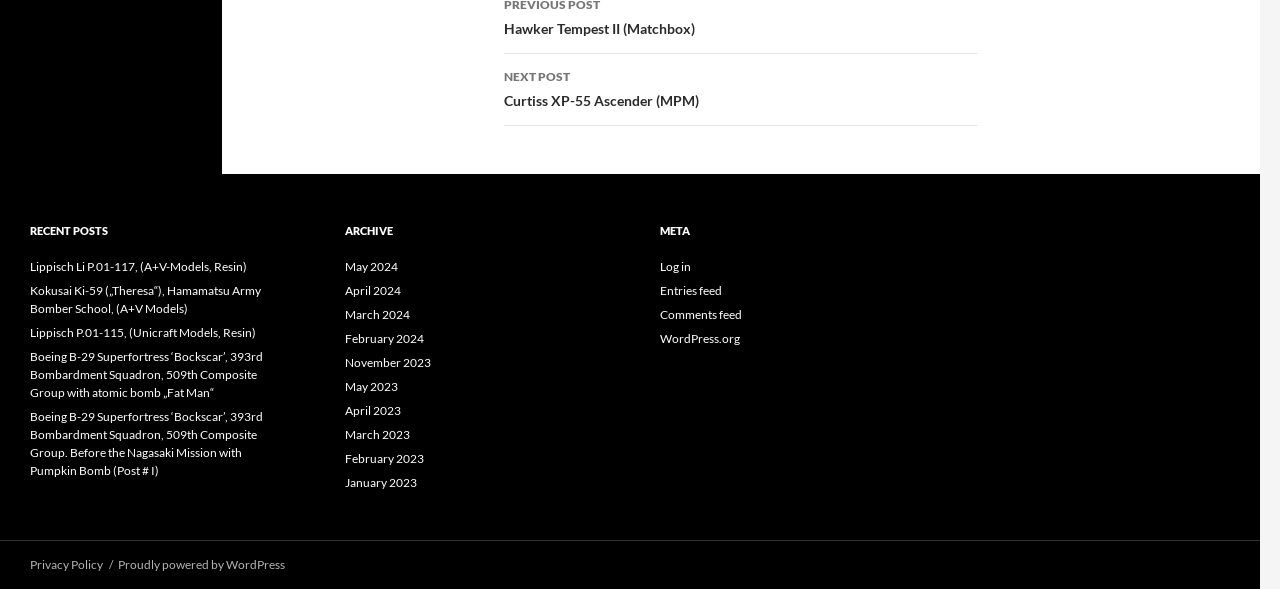Please give a short response to the question using one word or a phrase:
What is the name of the organization powering this website?

WordPress